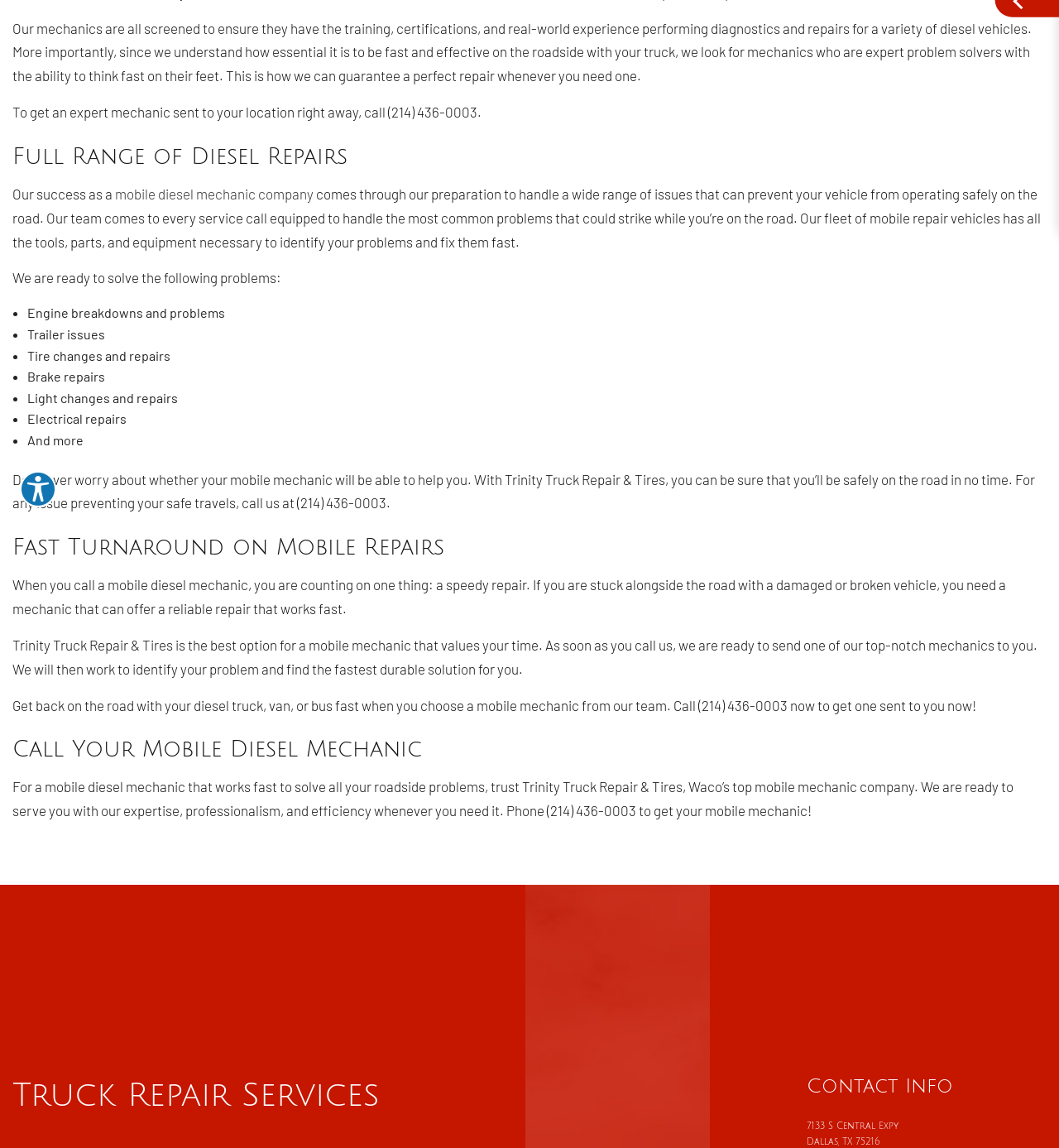Bounding box coordinates should be in the format (top-left x, top-left y, bottom-right x, bottom-right y) and all values should be floating point numbers between 0 and 1. Determine the bounding box coordinate for the UI element described as: Truck Repair

[0.389, 0.057, 0.595, 0.082]